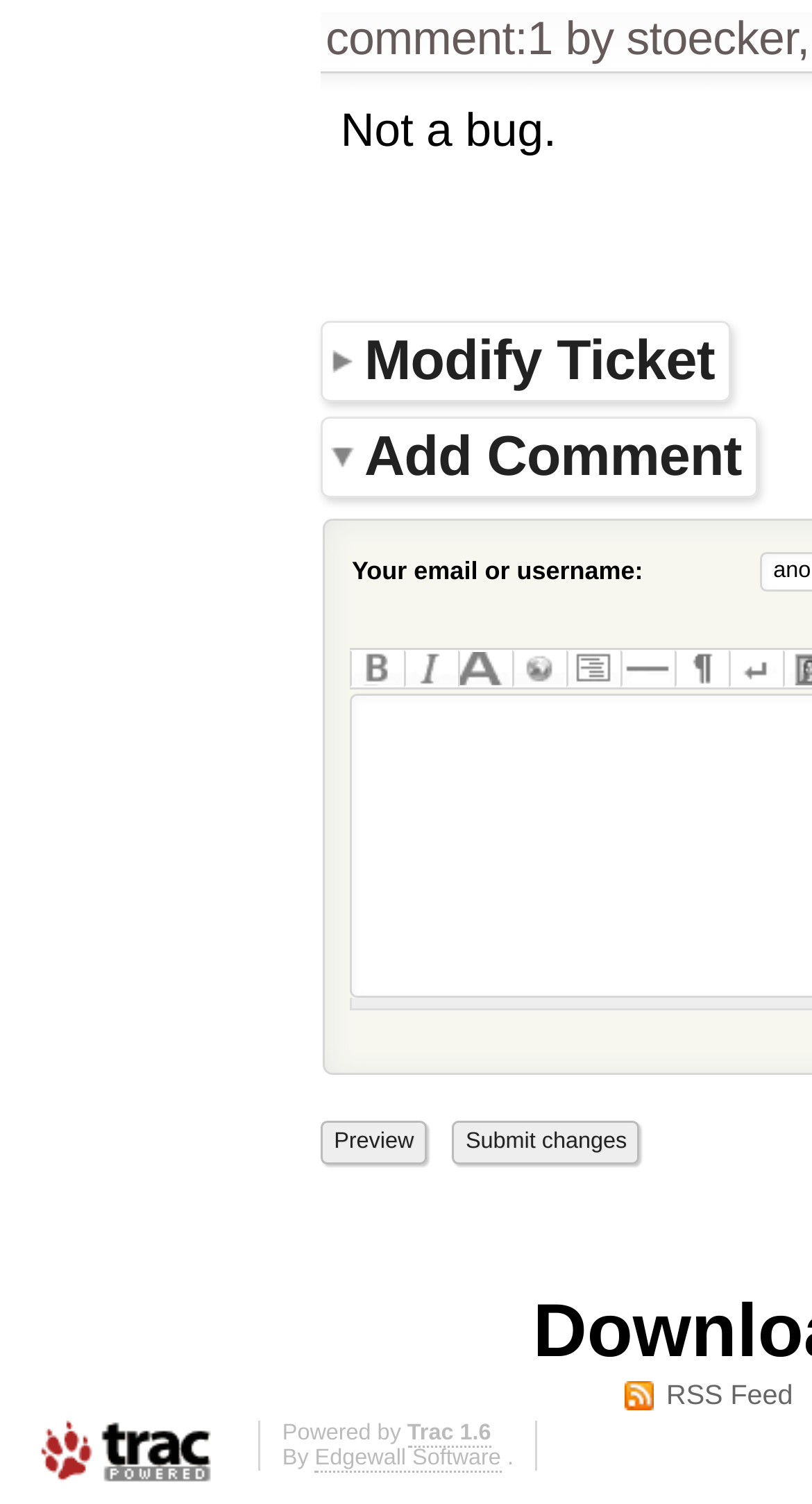Identify the bounding box of the HTML element described as: "parent_node: Powered by Trac 1.6".

[0.015, 0.945, 0.29, 0.99]